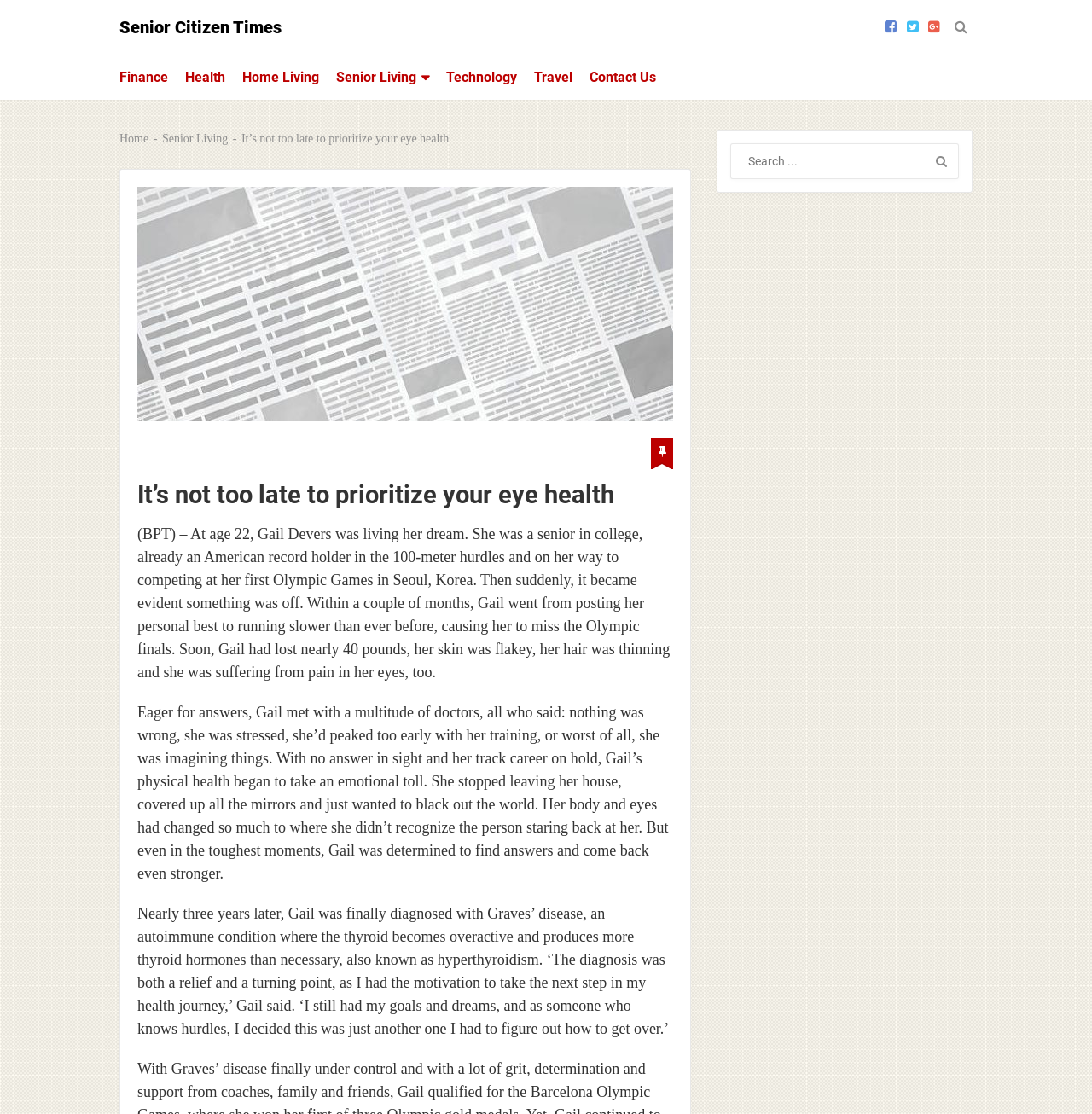Please identify the bounding box coordinates of the element that needs to be clicked to perform the following instruction: "Click on the 'Finance' link".

[0.109, 0.05, 0.162, 0.09]